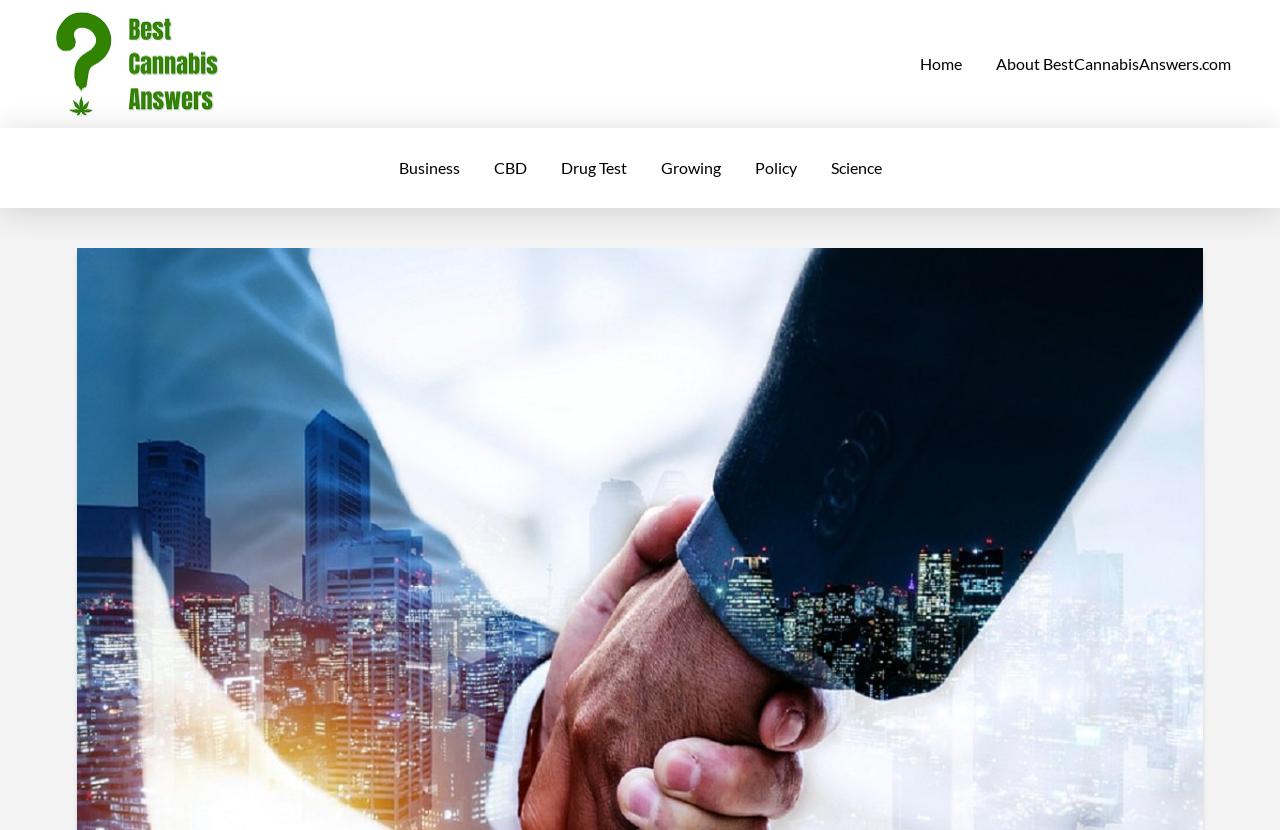What is the logo above the navigation menu? Refer to the image and provide a one-word or short phrase answer.

BCA-header